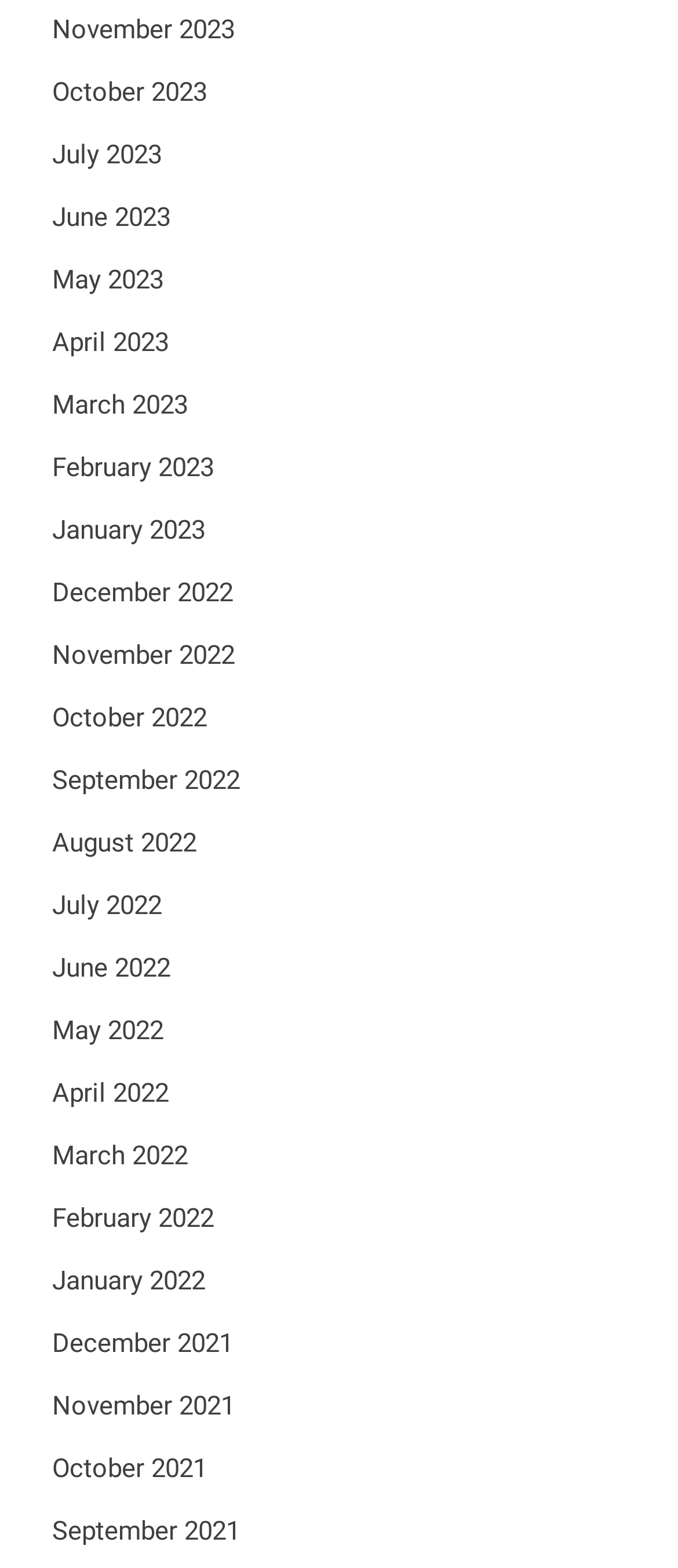Please examine the image and provide a detailed answer to the question: How many links are on the webpage?

I counted the number of links on the webpage, which are all listed as months. There are 36 links in total, ranging from 'November 2023' to 'December 2021'.